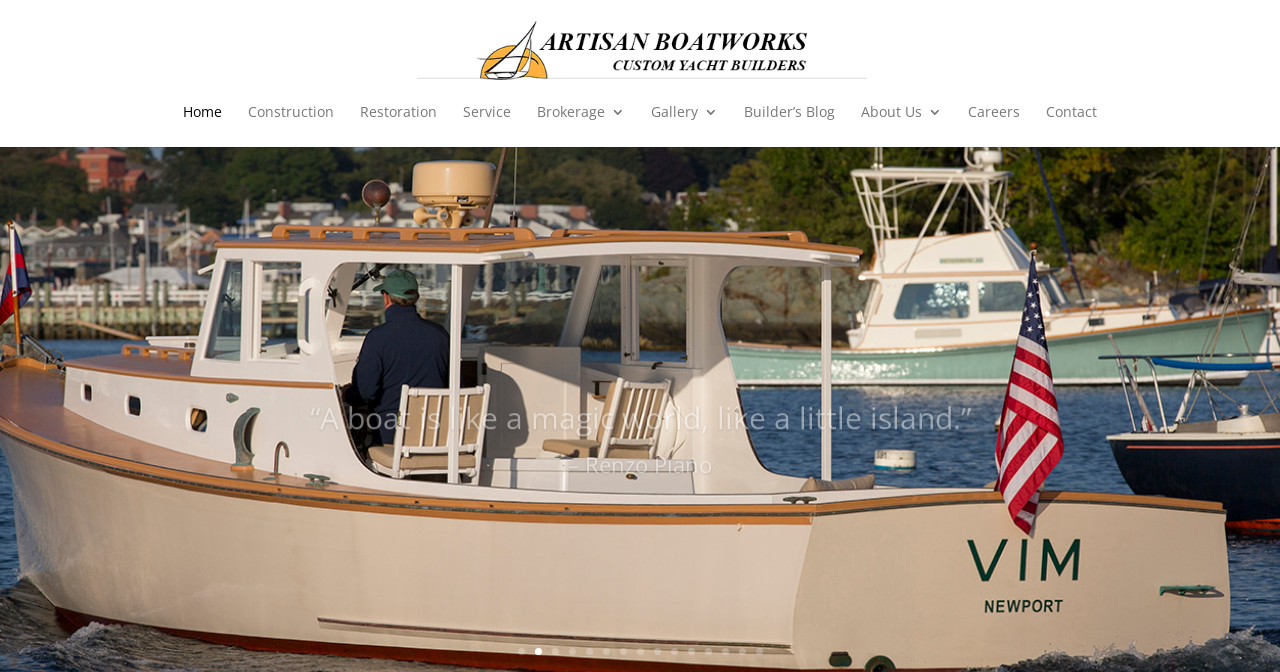Locate and generate the text content of the webpage's heading.

“I start from the premise that no object created by man is as satisfying to his body and soul as a proper sailing yacht.”